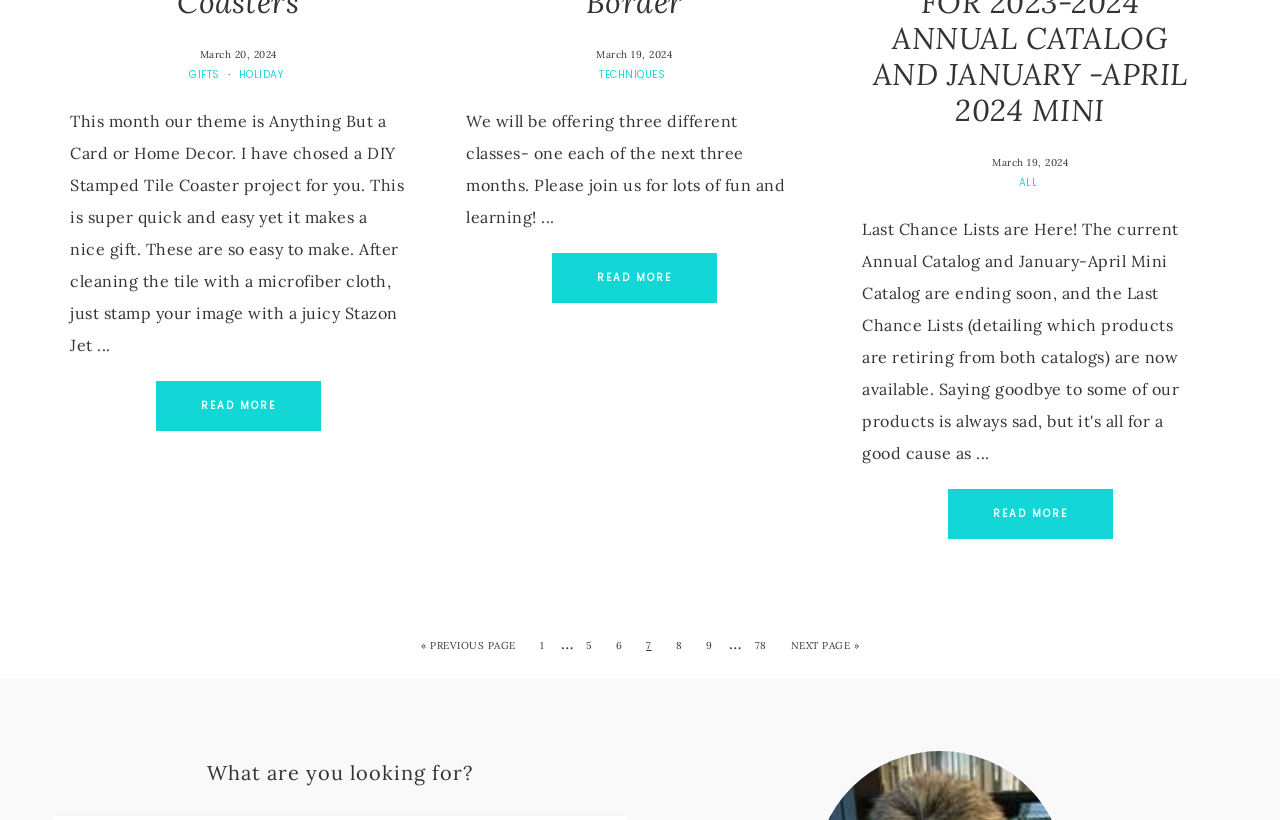Find the bounding box coordinates of the element you need to click on to perform this action: 'Go to the next page'. The coordinates should be represented by four float values between 0 and 1, in the format [left, top, right, bottom].

[0.608, 0.765, 0.68, 0.809]